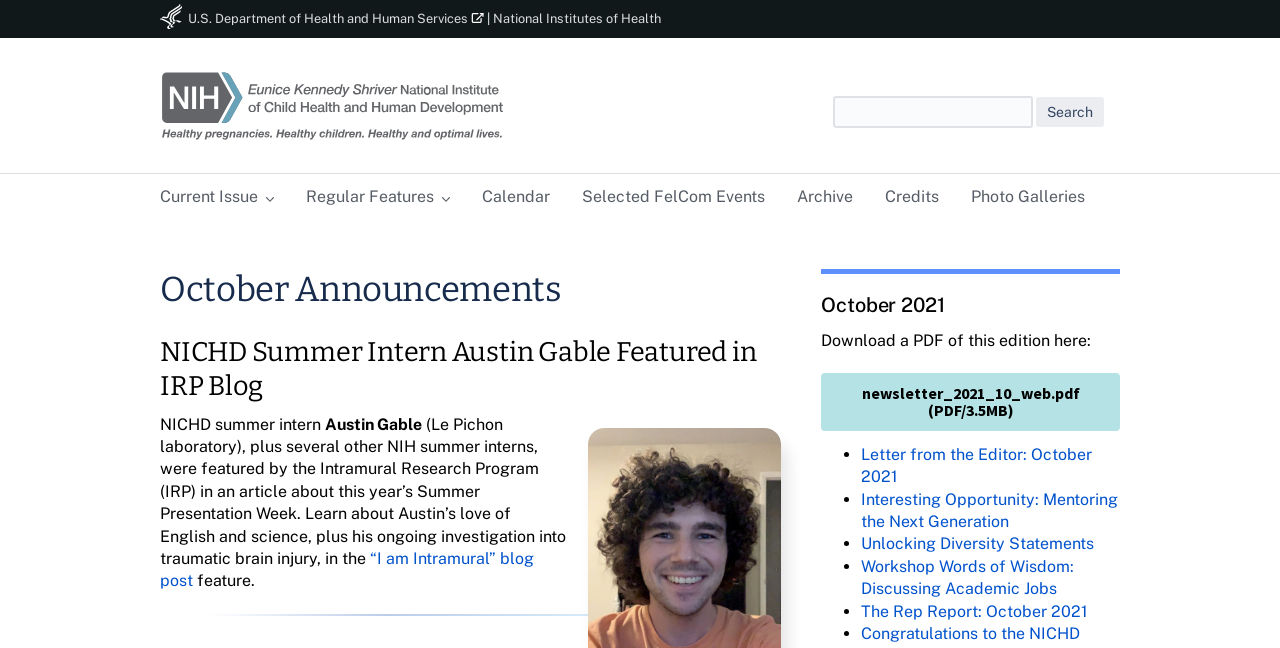Please specify the bounding box coordinates of the clickable region to carry out the following instruction: "Click the 'Home' link". The coordinates should be four float numbers between 0 and 1, in the format [left, top, right, bottom].

[0.125, 0.17, 0.395, 0.231]